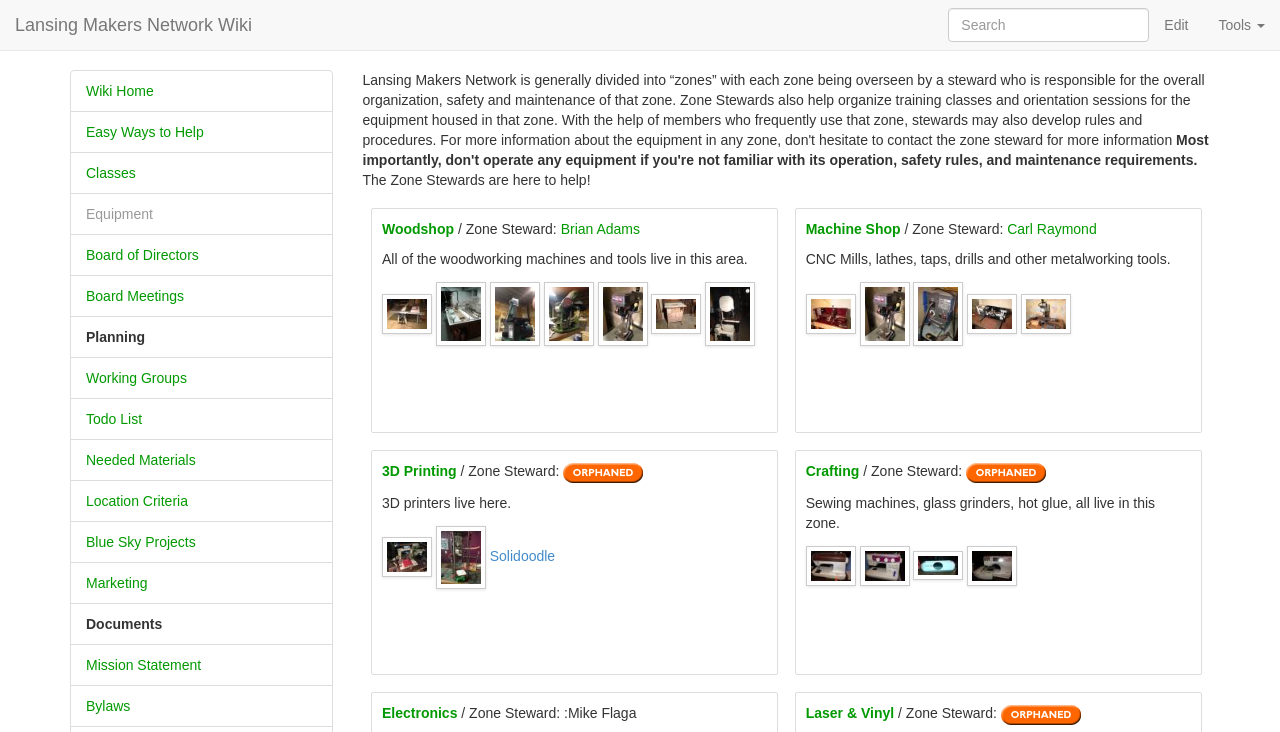Locate the bounding box coordinates of the clickable element to fulfill the following instruction: "Learn about the Delta 10" Table Saw". Provide the coordinates as four float numbers between 0 and 1 in the format [left, top, right, bottom].

[0.298, 0.416, 0.337, 0.438]